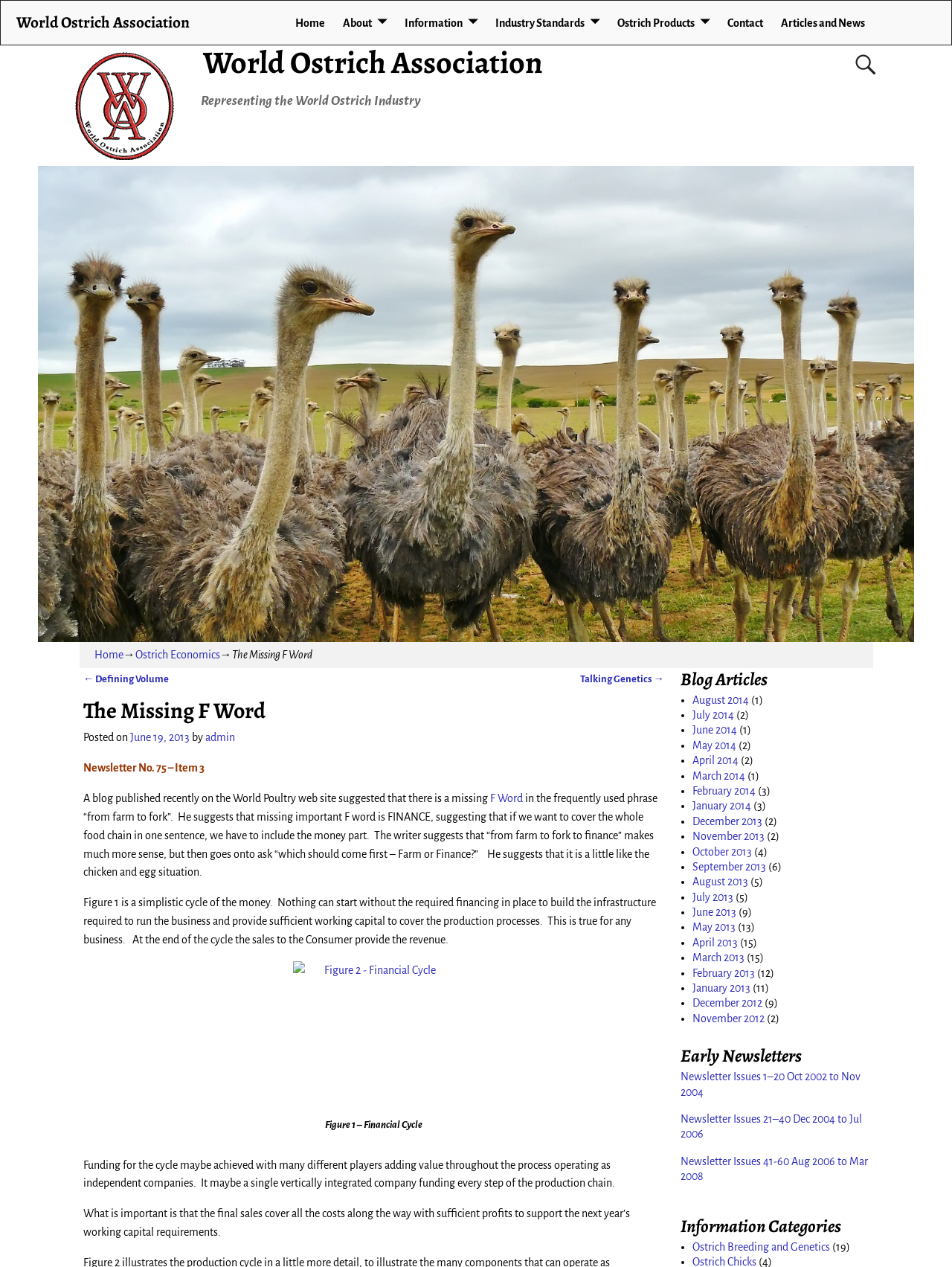Find the UI element described as: "Home" and predict its bounding box coordinates. Ensure the coordinates are four float numbers between 0 and 1, [left, top, right, bottom].

[0.099, 0.512, 0.129, 0.521]